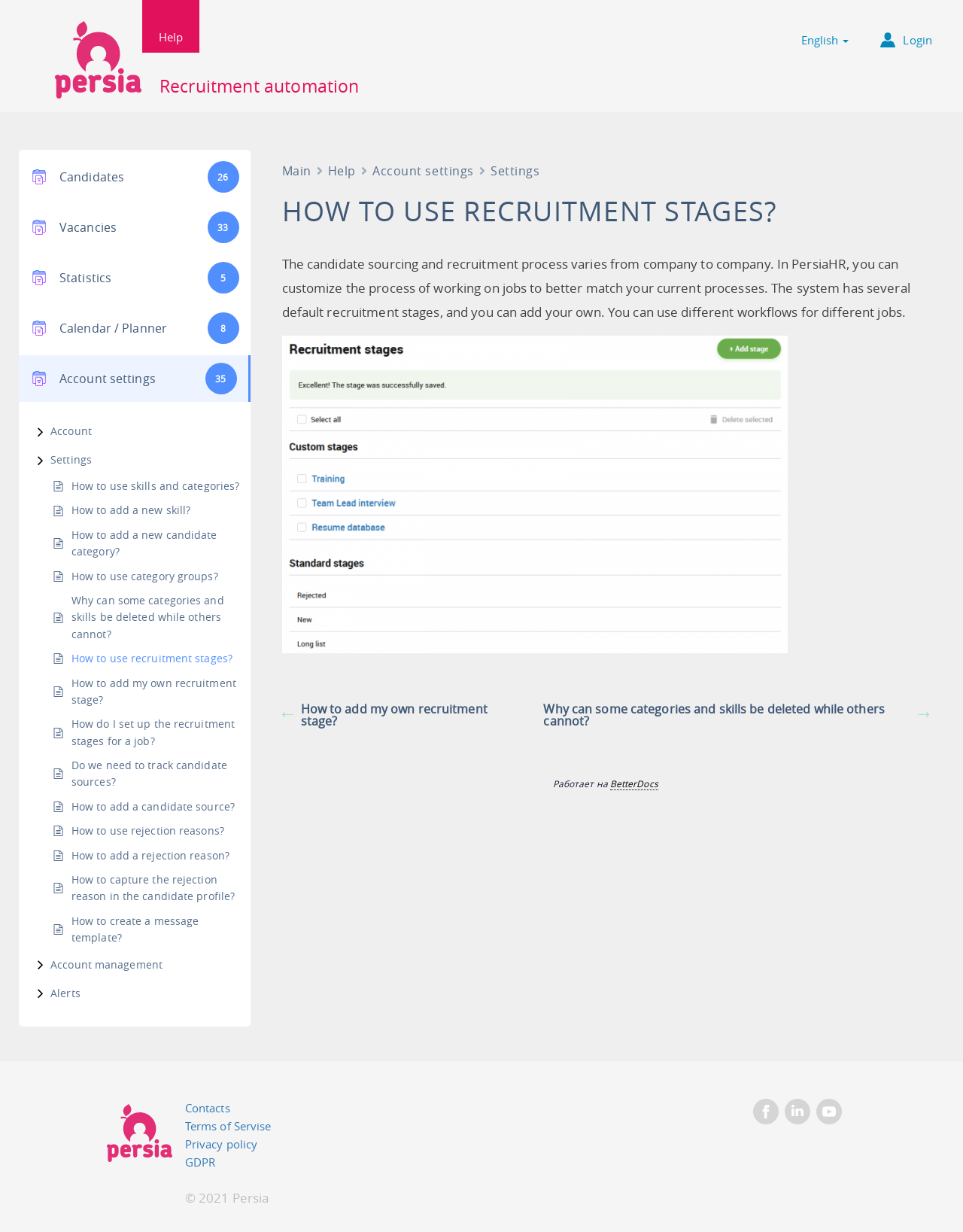Use a single word or phrase to answer the question:
What can be added to the recruitment process?

Own recruitment stage